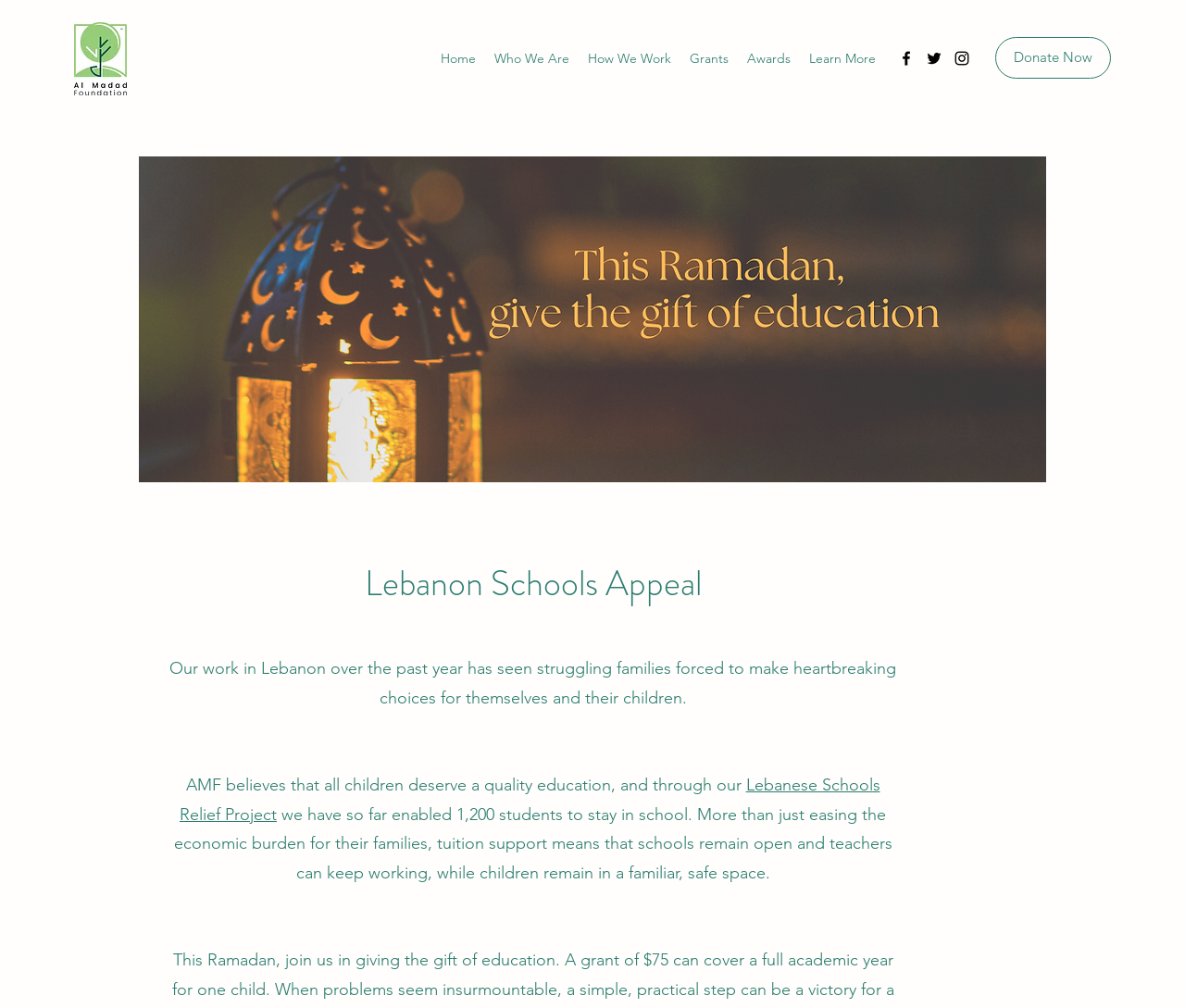Identify the bounding box coordinates of the section to be clicked to complete the task described by the following instruction: "Find a meeting". The coordinates should be four float numbers between 0 and 1, formatted as [left, top, right, bottom].

None